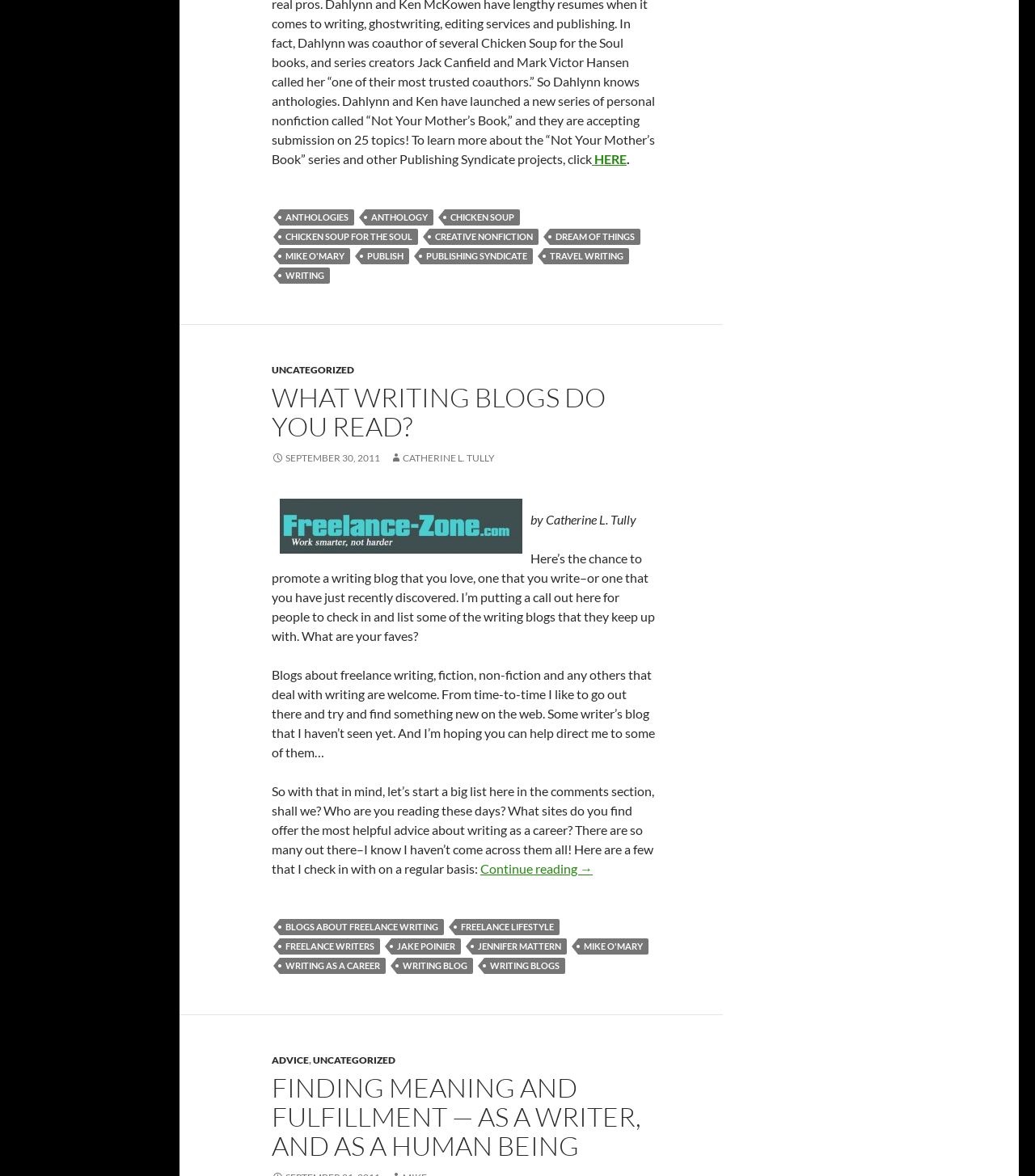Please locate the bounding box coordinates of the region I need to click to follow this instruction: "Click on the 'HERE' link".

[0.574, 0.129, 0.605, 0.142]